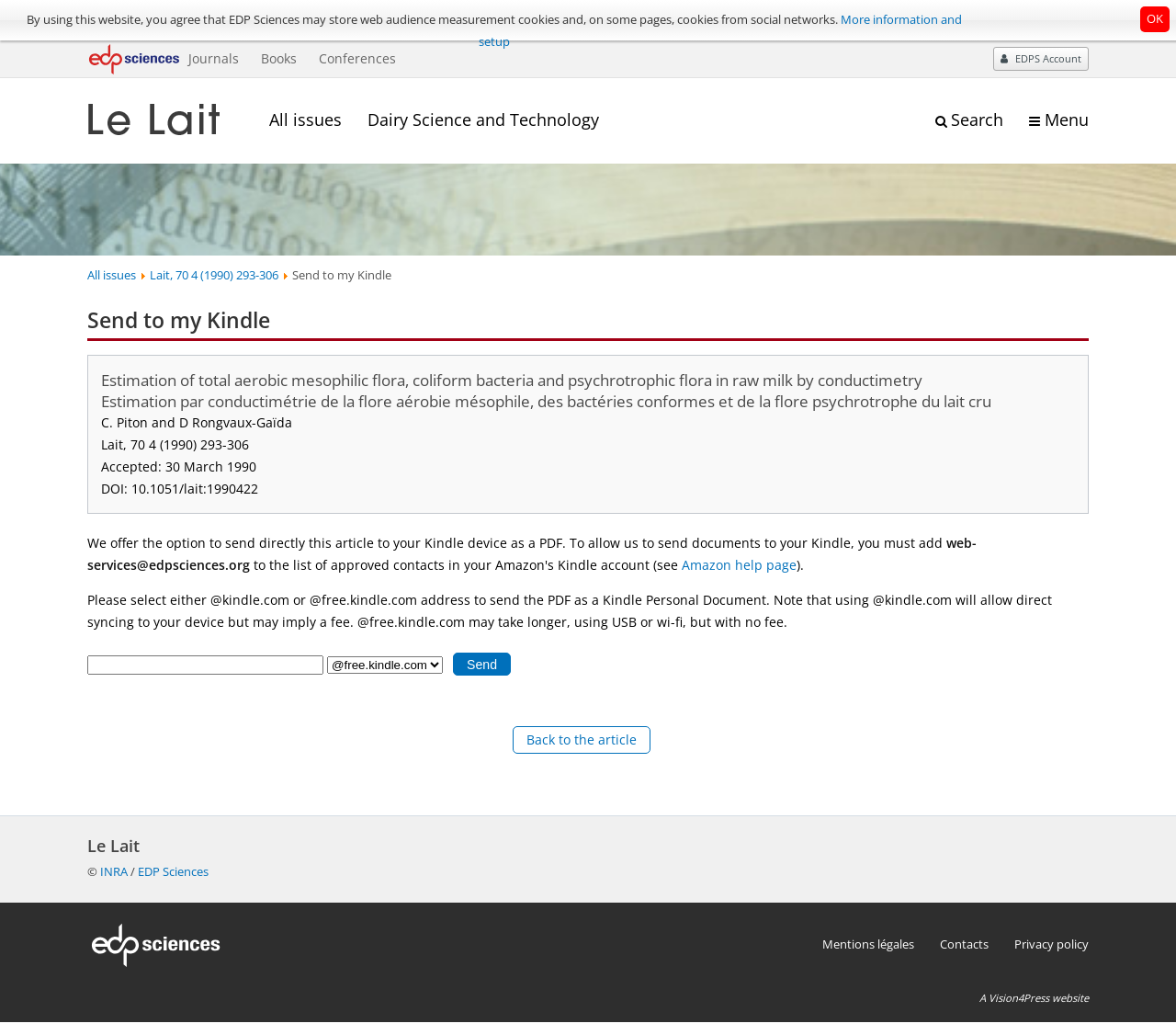Analyze the image and give a detailed response to the question:
What is the topic of the article?

The topic of the article can be inferred from the links and headings on the webpage. The link 'Dairy Science and Technology' is present on the webpage, and the article title 'Estimation of total aerobic mesophilic flora, coliform bacteria and psychrotrophic flora in raw milk by conductimetry' suggests that the topic is related to dairy science and technology.